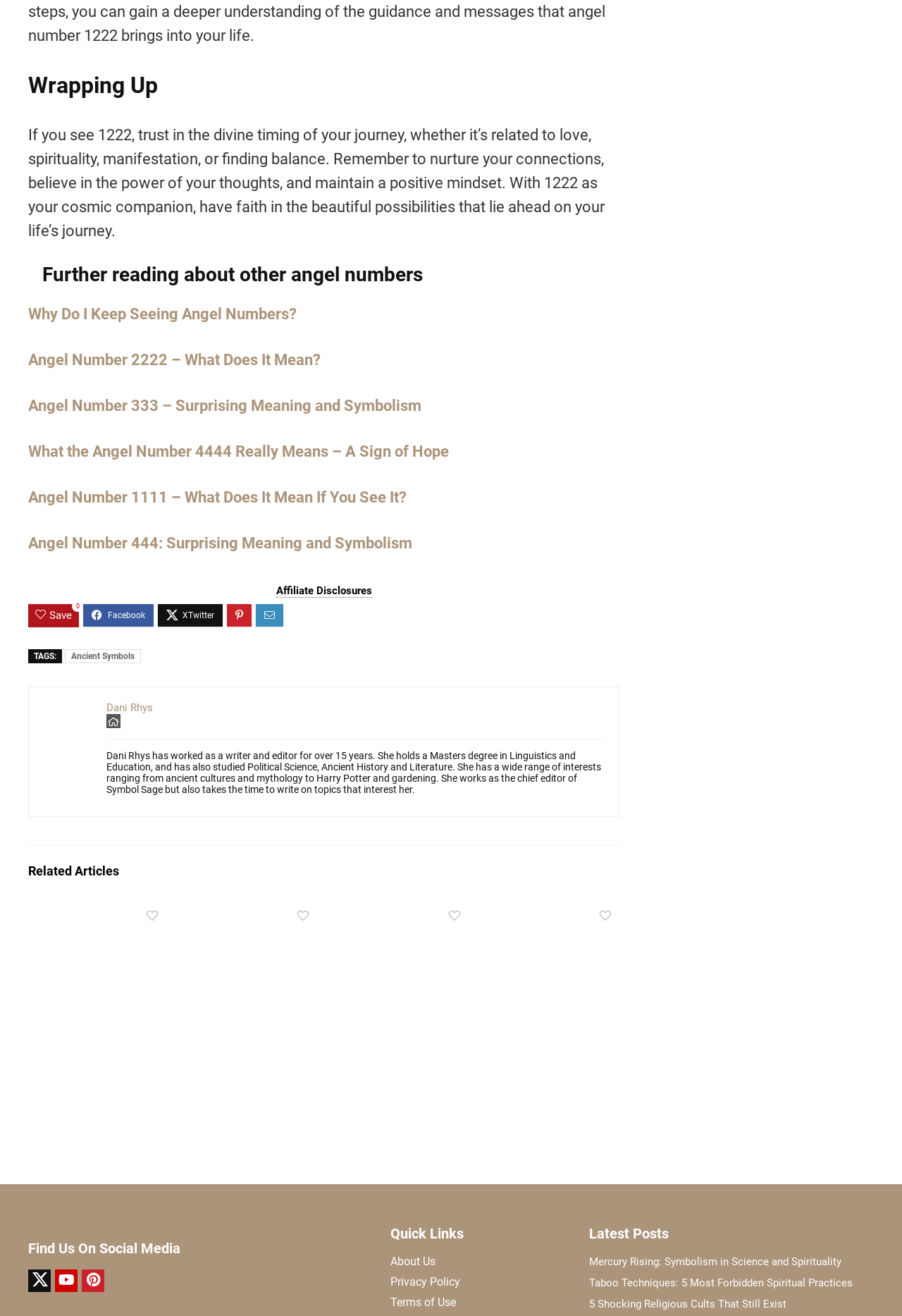Respond to the following question with a brief word or phrase:
Who is the author of the article?

Dani Rhys